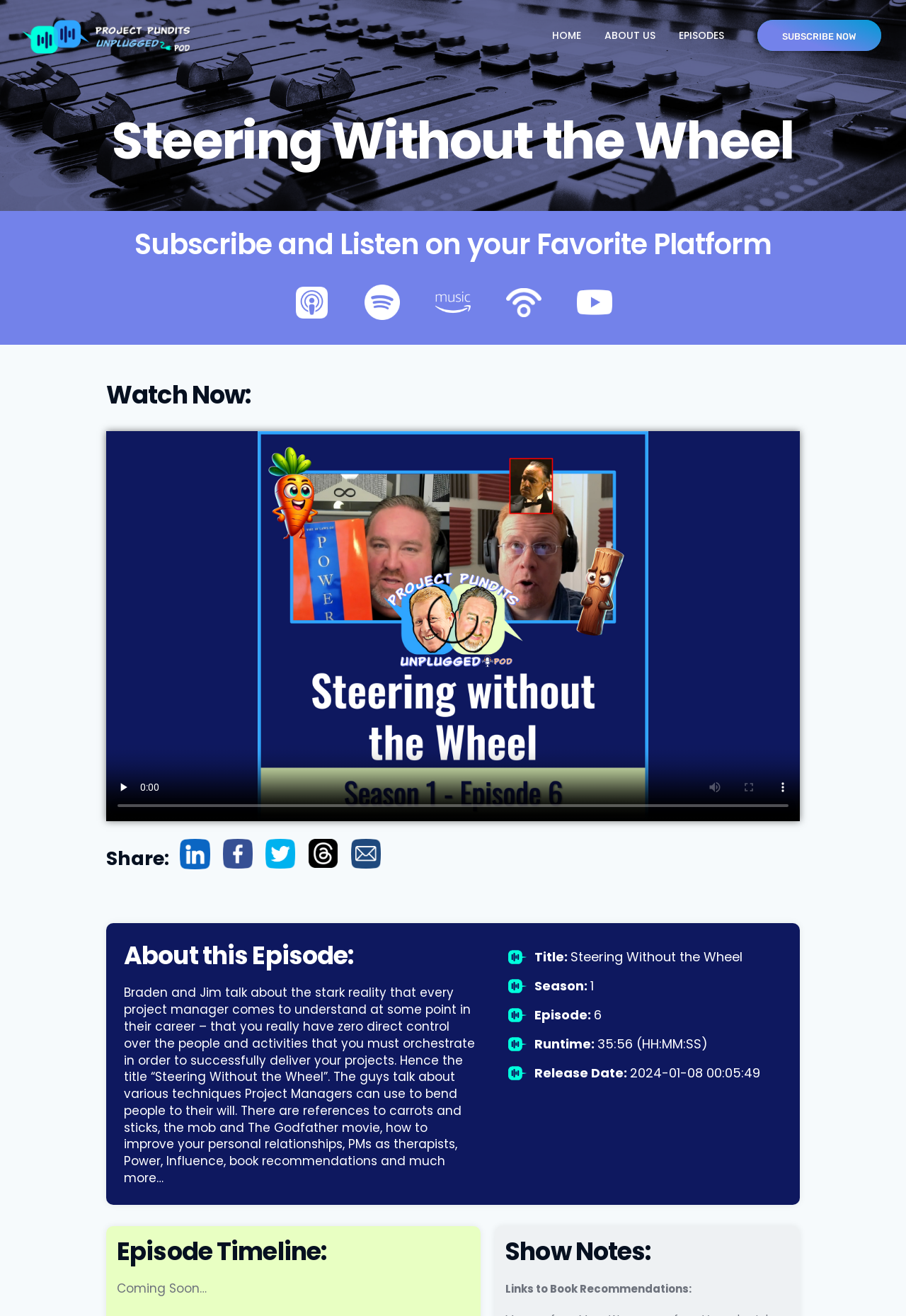Locate the bounding box coordinates of the area to click to fulfill this instruction: "Share on LinkedIn". The bounding box should be presented as four float numbers between 0 and 1, in the order [left, top, right, bottom].

[0.197, 0.635, 0.234, 0.66]